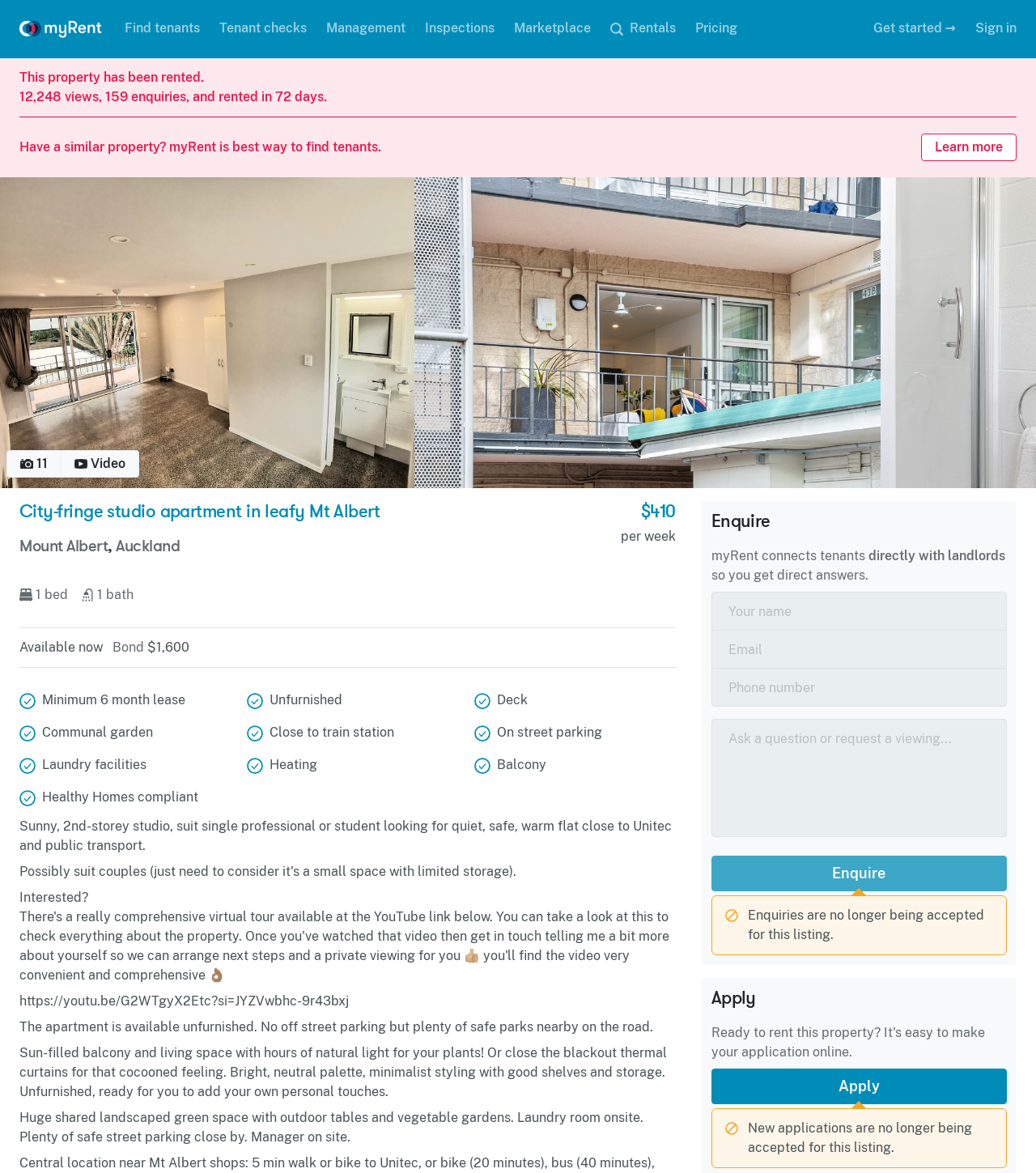How many bedrooms does this apartment have?
Refer to the image and give a detailed answer to the query.

The number of bedrooms is mentioned in the details section as '1 bed', indicating that this apartment has one bedroom.